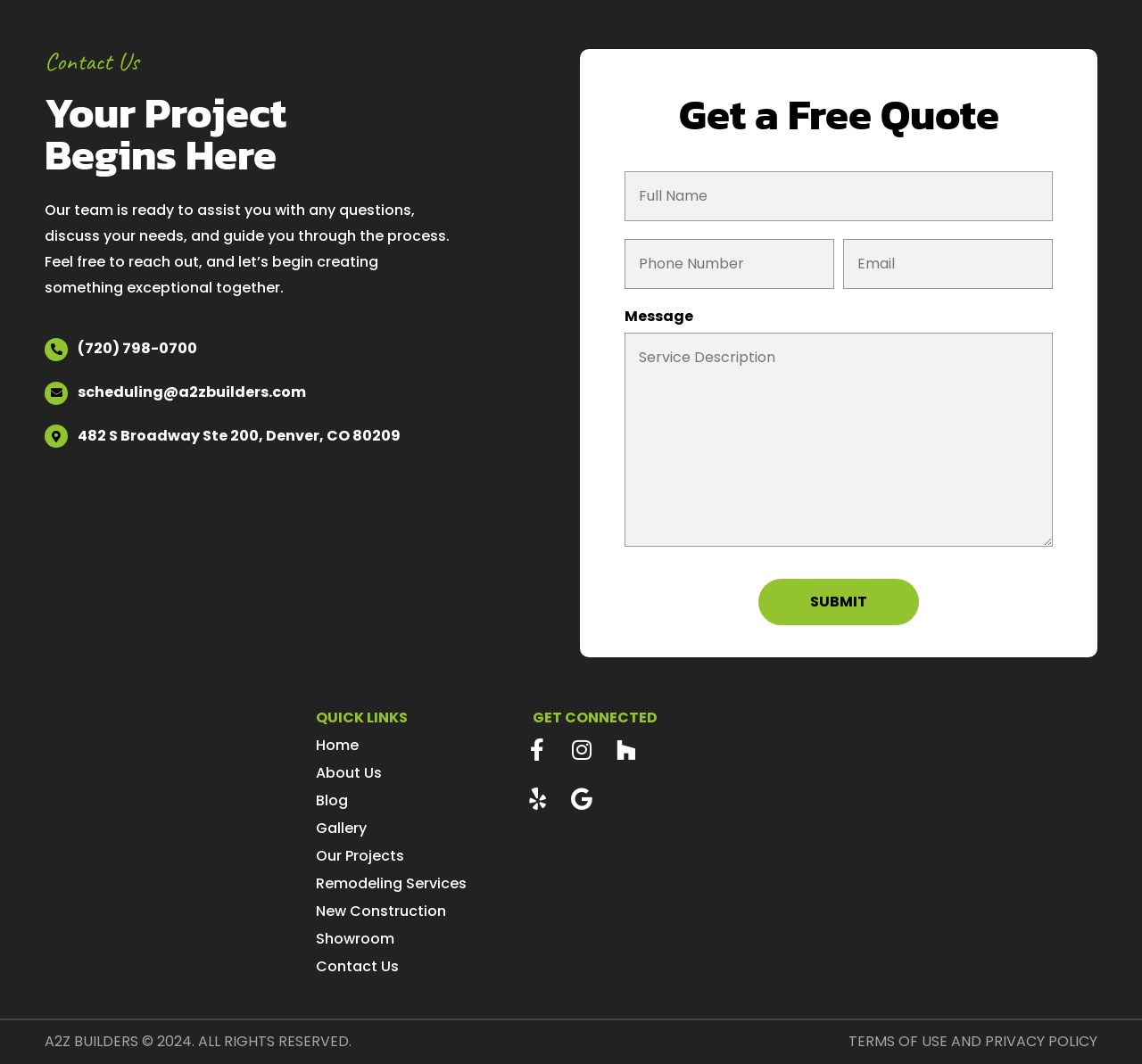What is the purpose of the form on the webpage?
Please provide an in-depth and detailed response to the question.

I inferred the purpose of the form by looking at the heading 'Get a Free Quote' above the form fields, which suggests that the form is used to request a quote from the company.